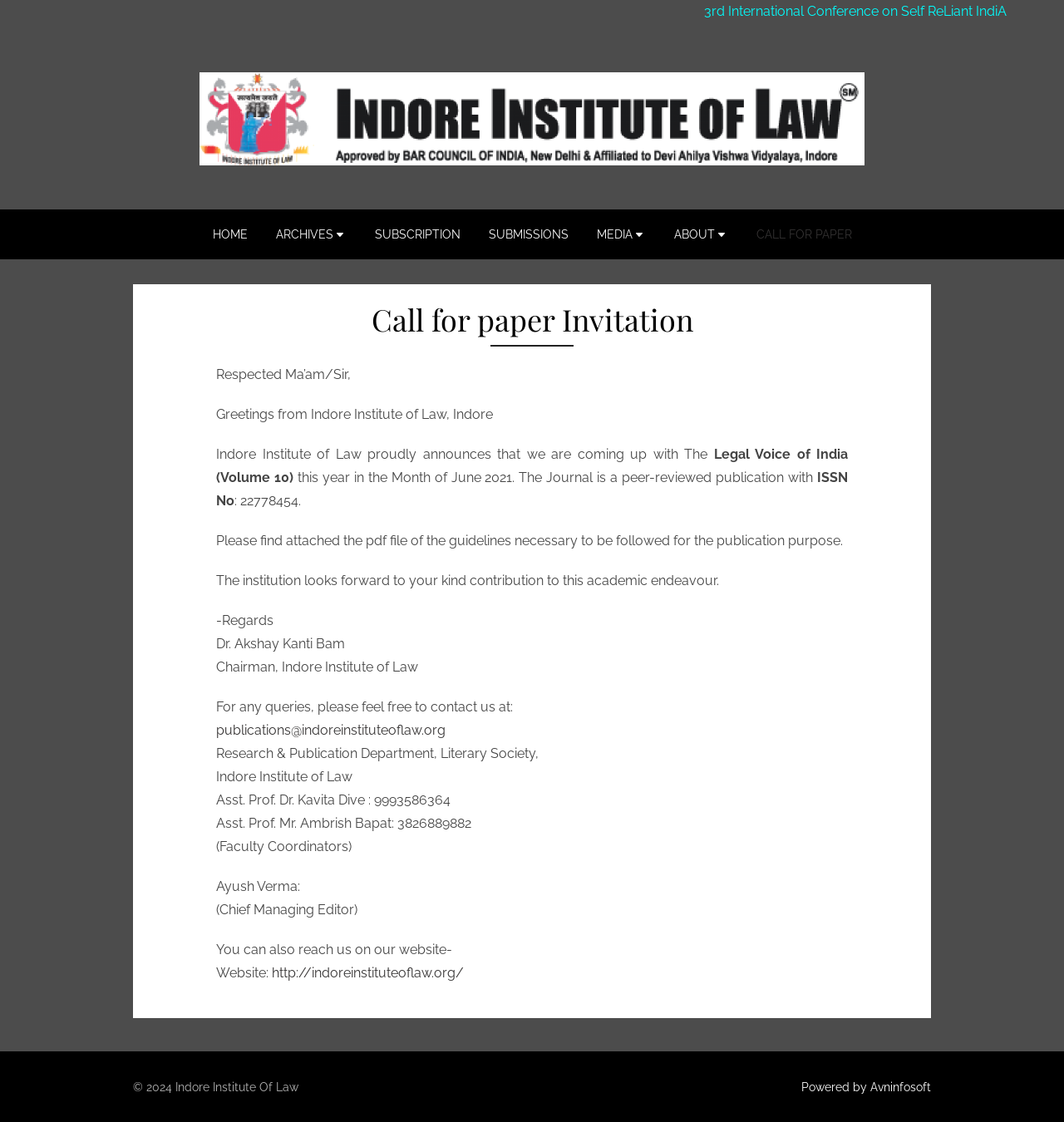Please find the bounding box coordinates of the clickable region needed to complete the following instruction: "Visit the homepage of Indore Institute Of Law". The bounding box coordinates must consist of four float numbers between 0 and 1, i.e., [left, top, right, bottom].

[0.188, 0.136, 0.812, 0.15]